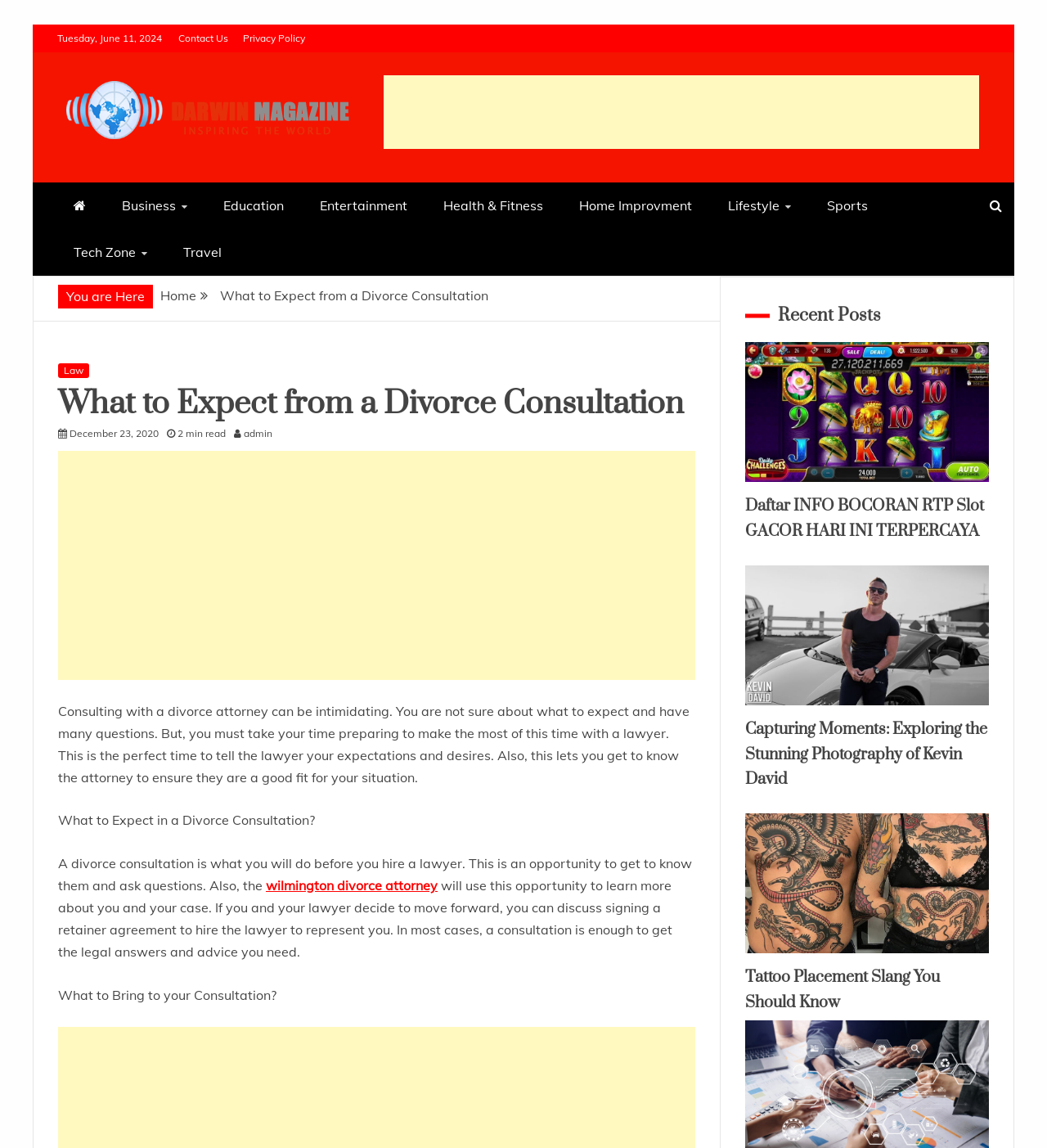Determine the main text heading of the webpage and provide its content.

What to Expect from a Divorce Consultation